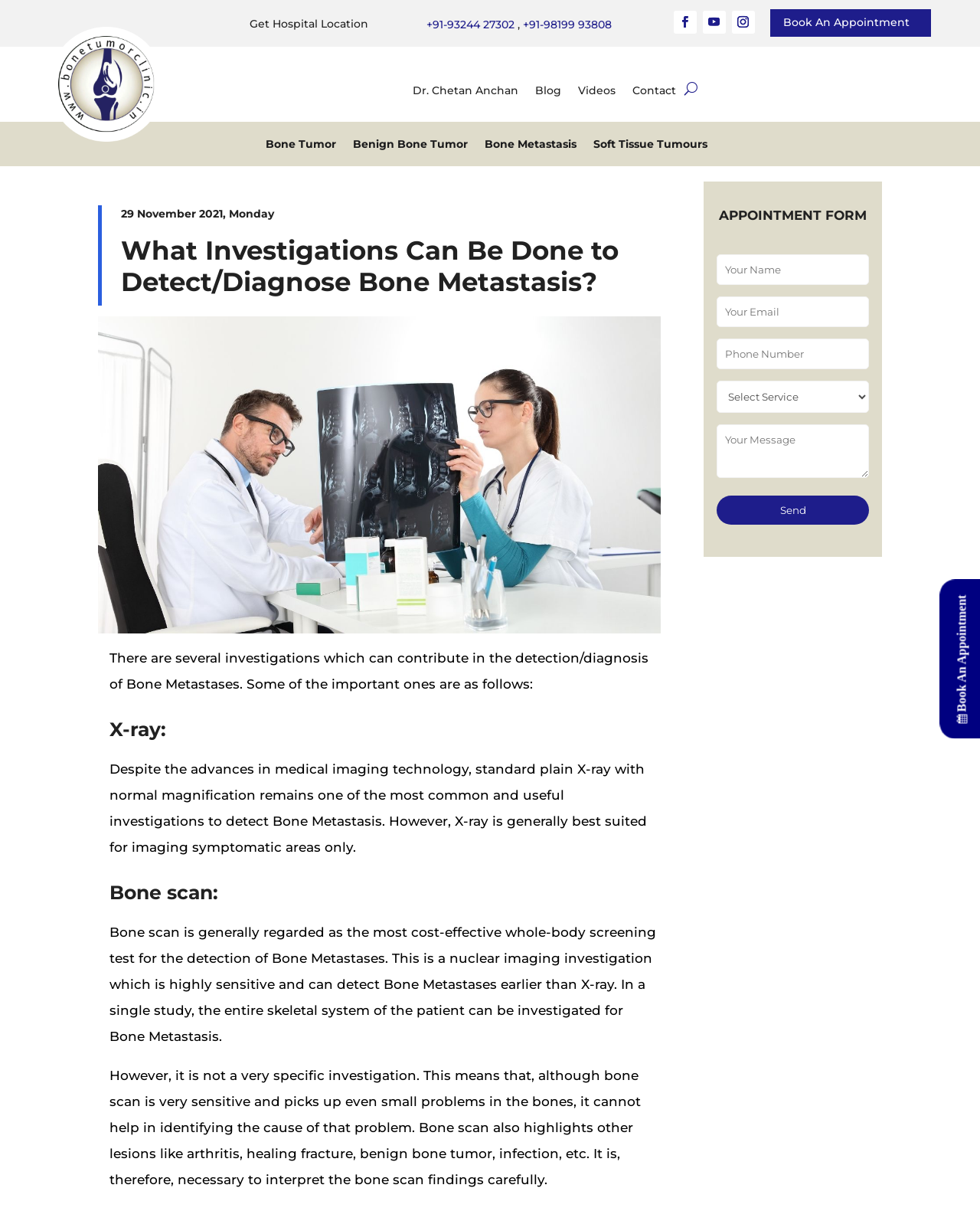Use a single word or phrase to answer the following:
What are the types of tumors mentioned on the webpage?

Bone Tumor, Benign Bone Tumor, Soft Tissue Tumours